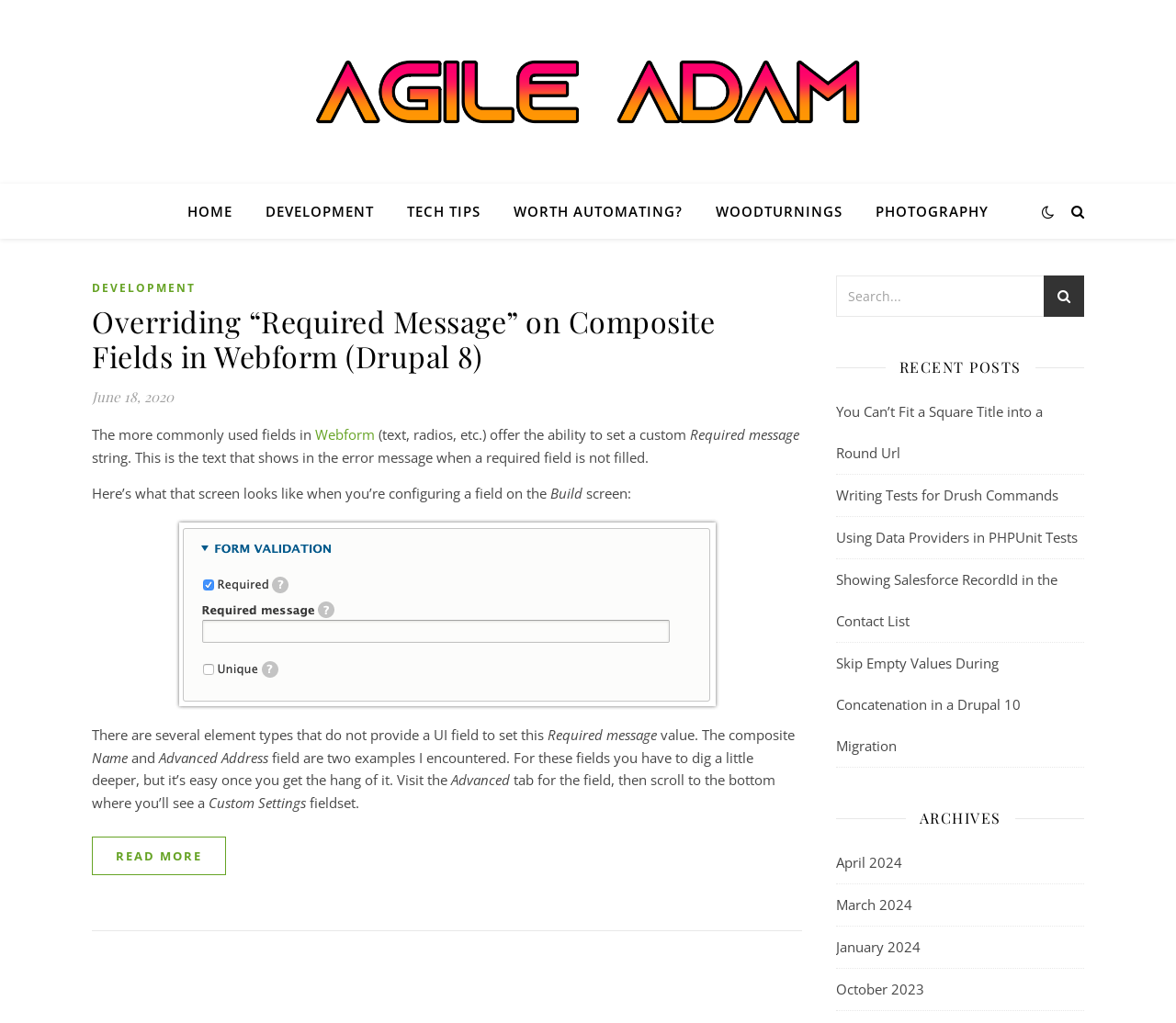Based on the provided description, "How To Play", find the bounding box of the corresponding UI element in the screenshot.

None